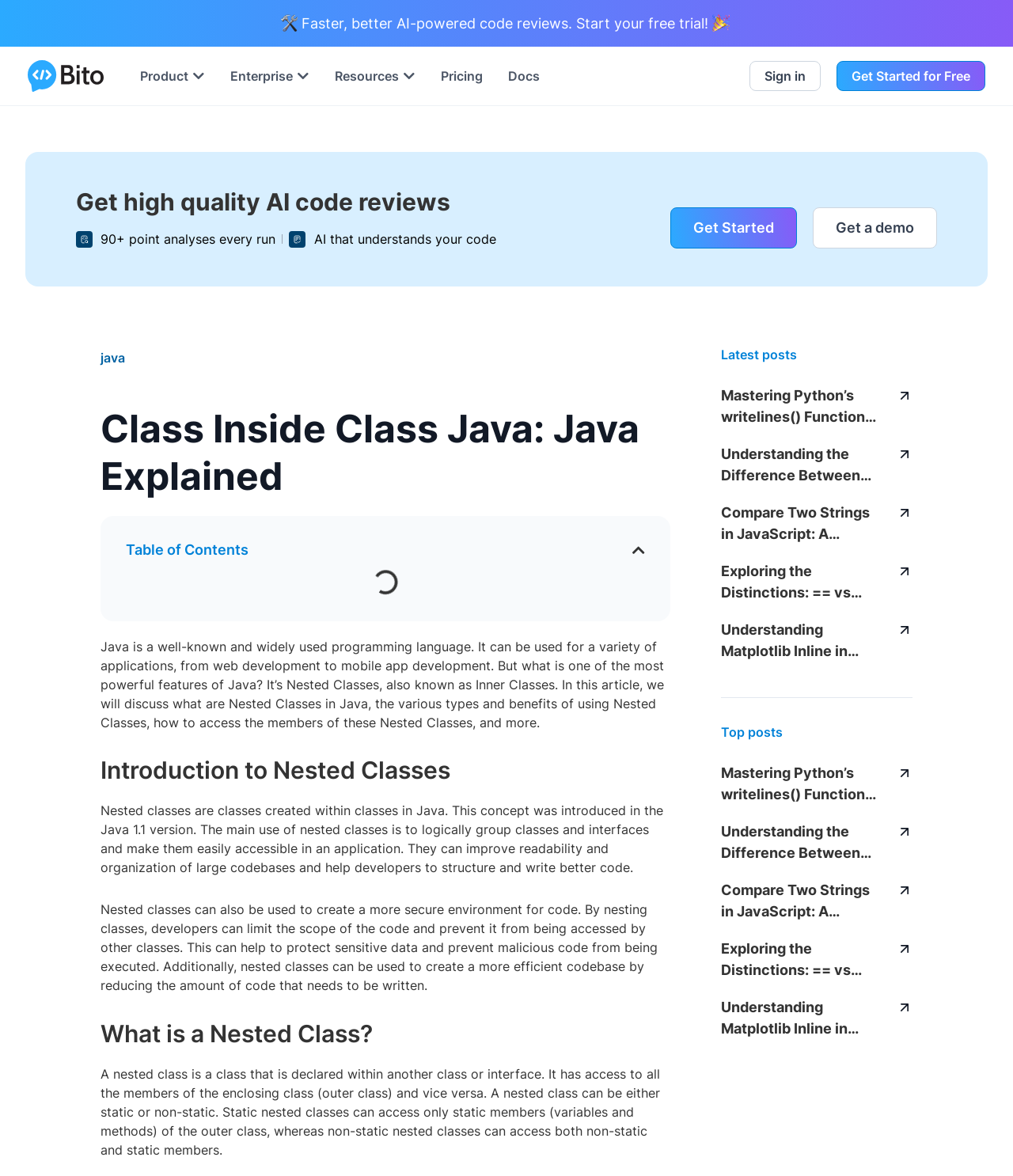What is the main topic of this webpage?
Please provide a comprehensive answer based on the details in the screenshot.

Based on the webpage content, I can see that the main topic is about Java, specifically about Class Inside Class Java, which is a feature of the Java programming language.